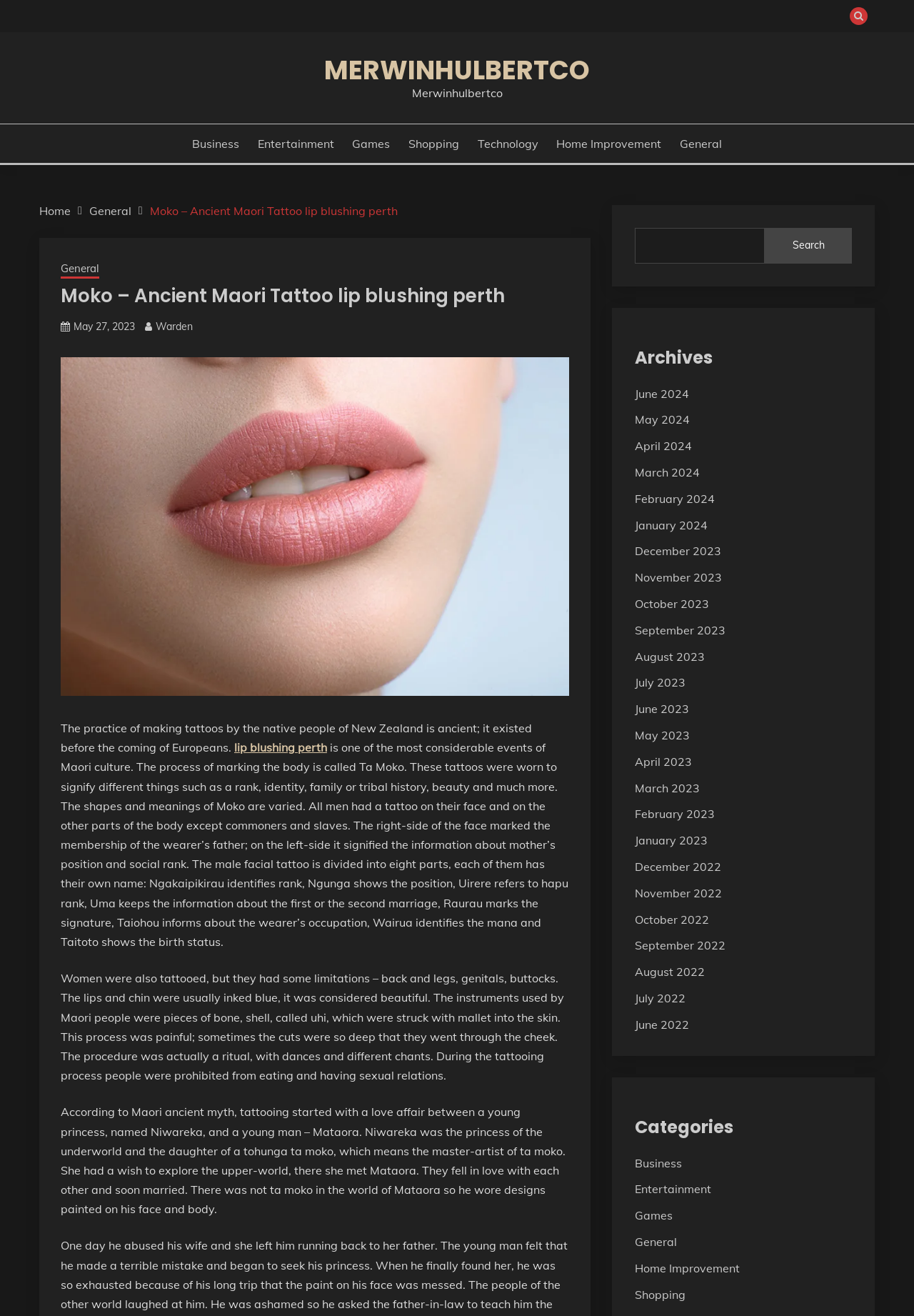Please specify the bounding box coordinates of the clickable region to carry out the following instruction: "View the archives for May 2023". The coordinates should be four float numbers between 0 and 1, in the format [left, top, right, bottom].

[0.694, 0.553, 0.754, 0.564]